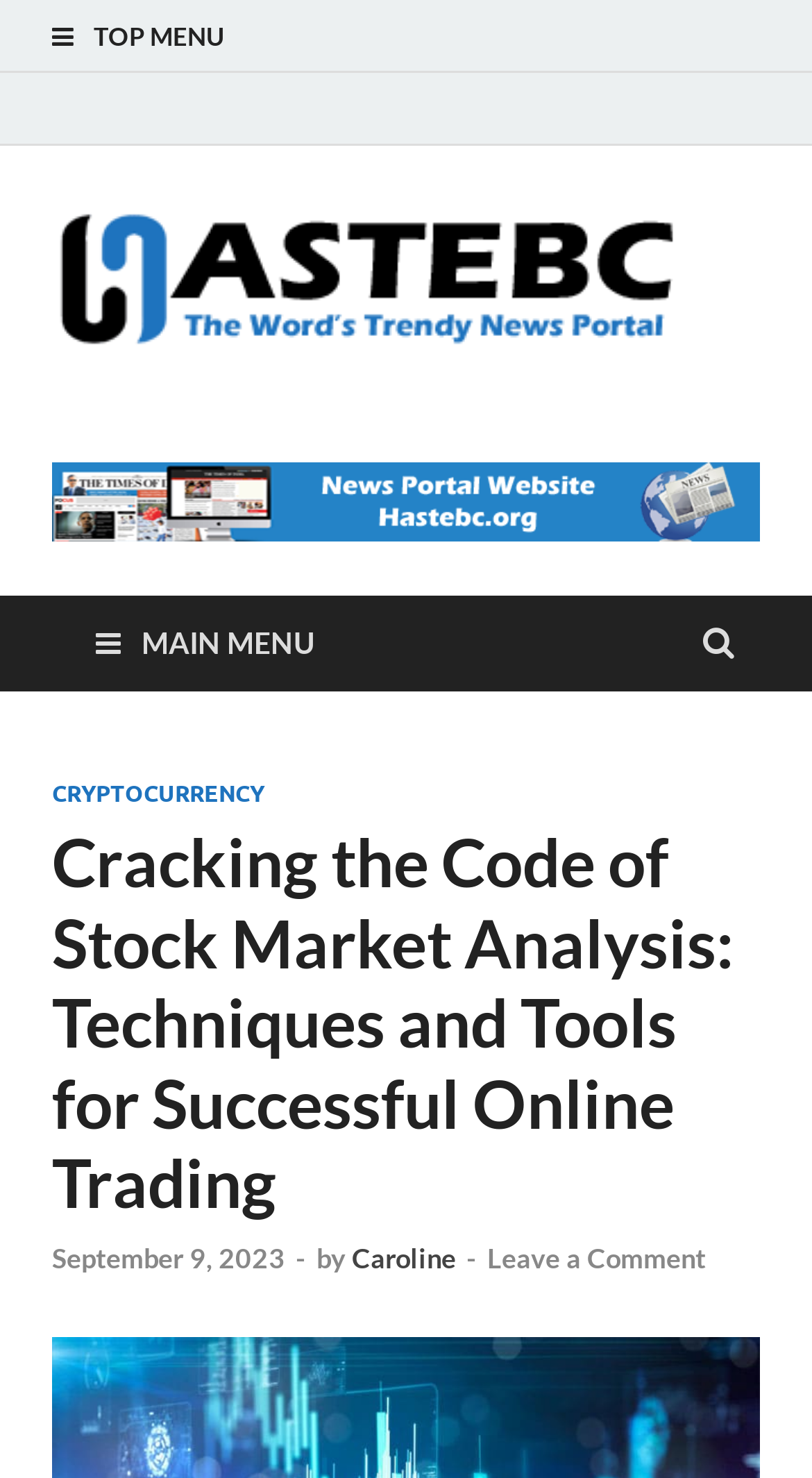What type of content is available on the webpage?
Look at the screenshot and give a one-word or phrase answer.

Article